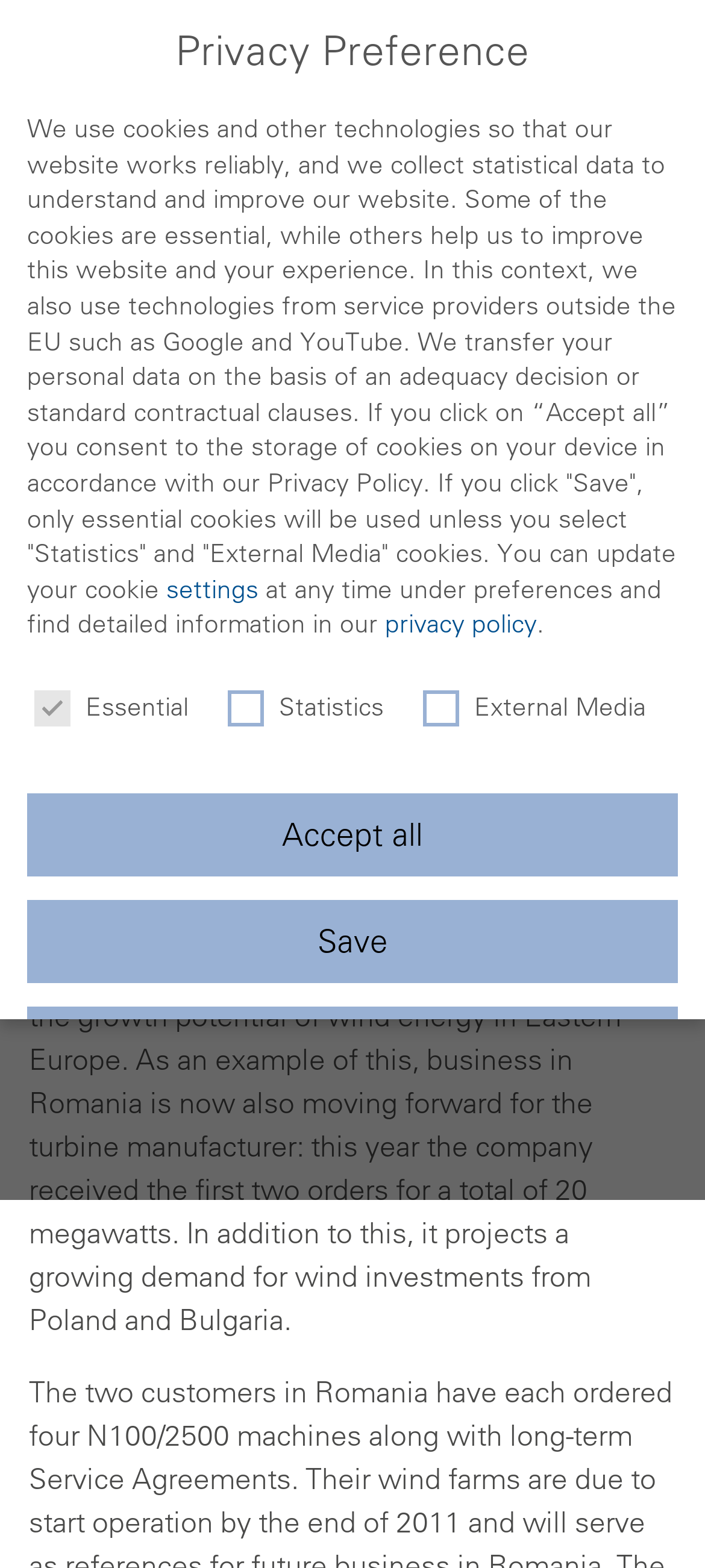Extract the main heading text from the webpage.

Nordex expands business in Eastern Europe